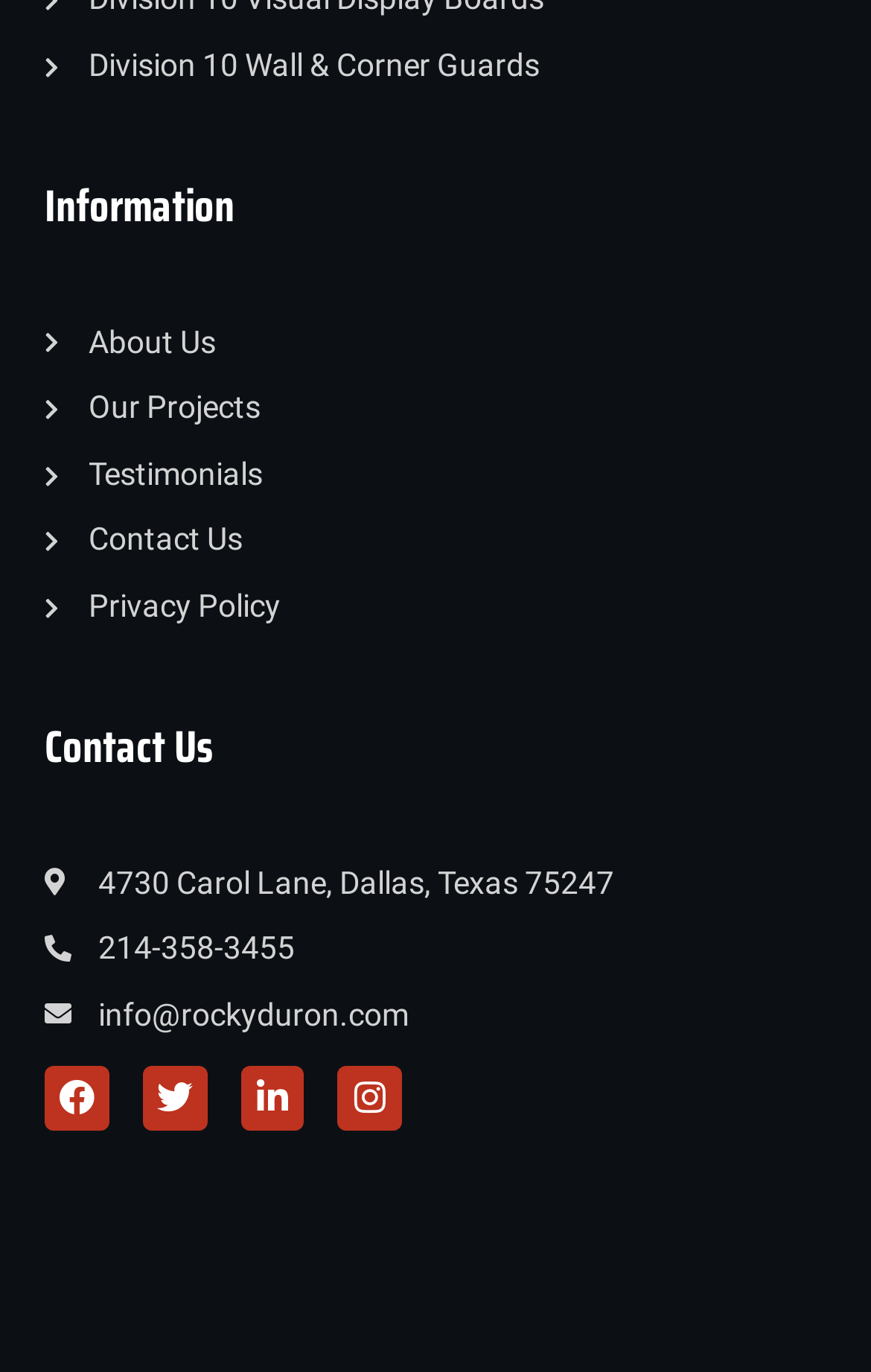Identify the bounding box coordinates of the clickable region required to complete the instruction: "Read About Us". The coordinates should be given as four float numbers within the range of 0 and 1, i.e., [left, top, right, bottom].

[0.051, 0.234, 0.949, 0.266]